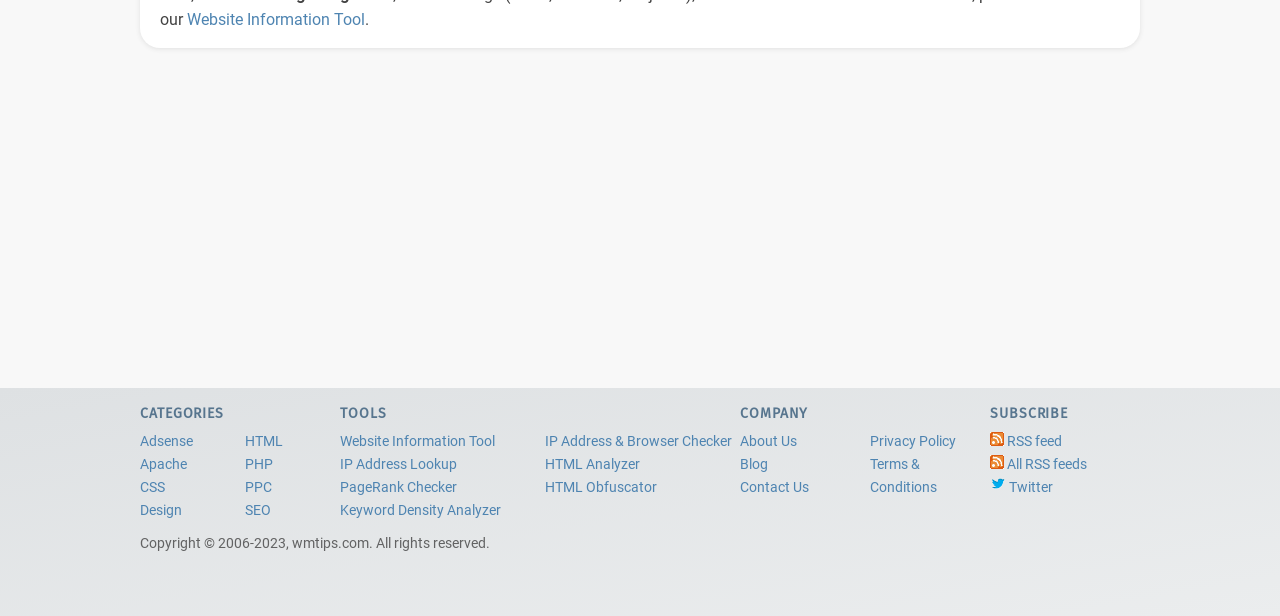Locate the bounding box of the UI element described in the following text: "HTML Obfuscator".

[0.425, 0.778, 0.513, 0.806]